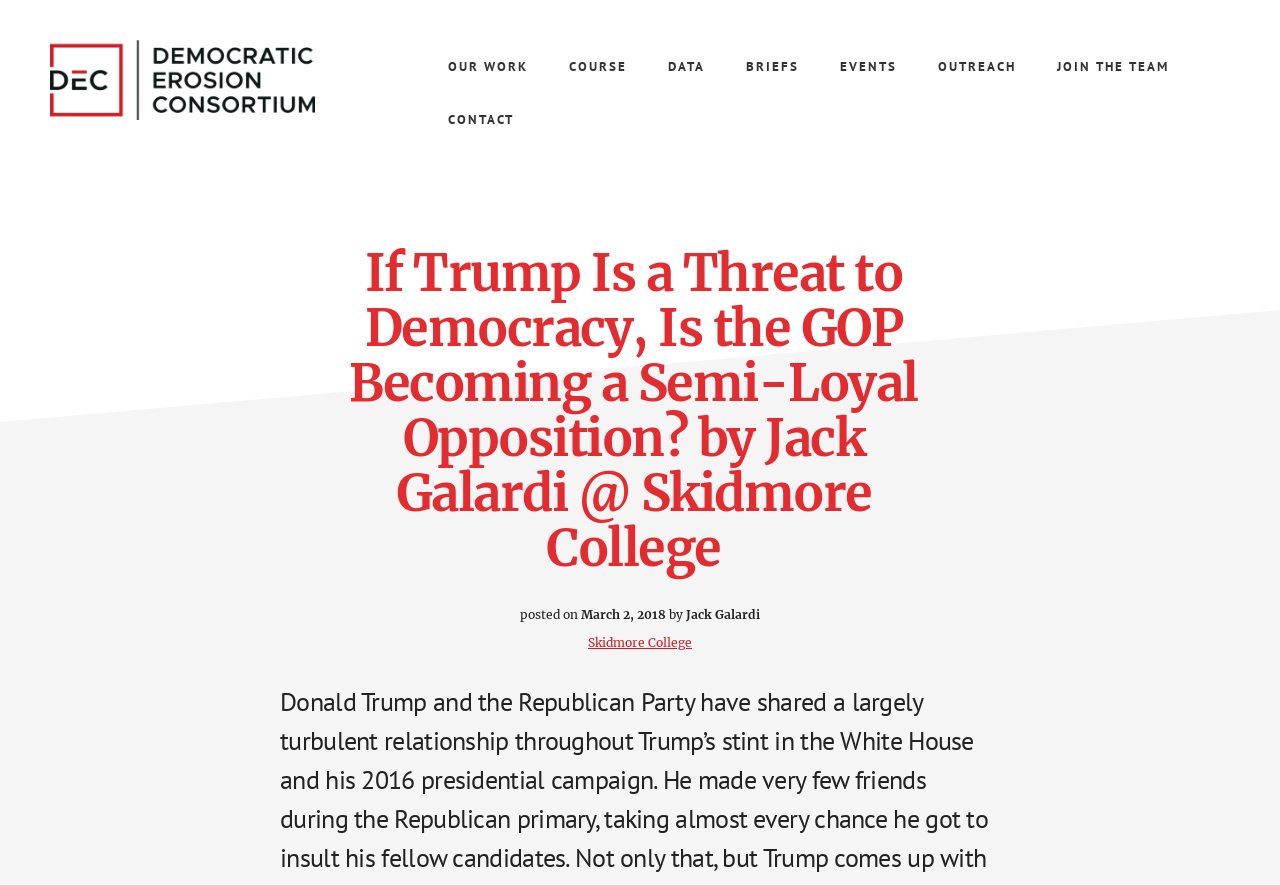What is the affiliation of the author?
Please answer the question with as much detail and depth as you can.

I found the answer by looking at the article heading, where I saw the text 'by Jack Galardi @ Skidmore College'. This indicates that the author, Jack Galardi, is affiliated with Skidmore College.